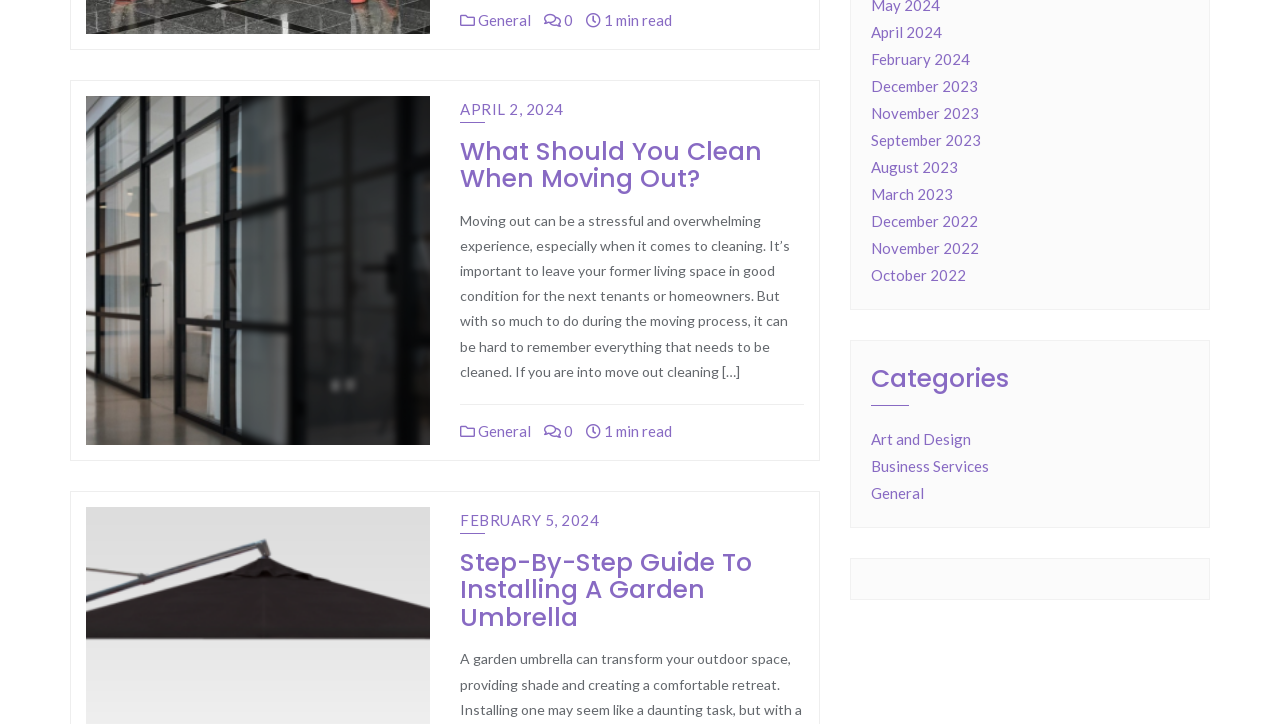Given the element description, predict the bounding box coordinates in the format (top-left x, top-left y, bottom-right x, bottom-right y). Make sure all values are between 0 and 1. Here is the element description: 0

[0.425, 0.015, 0.448, 0.04]